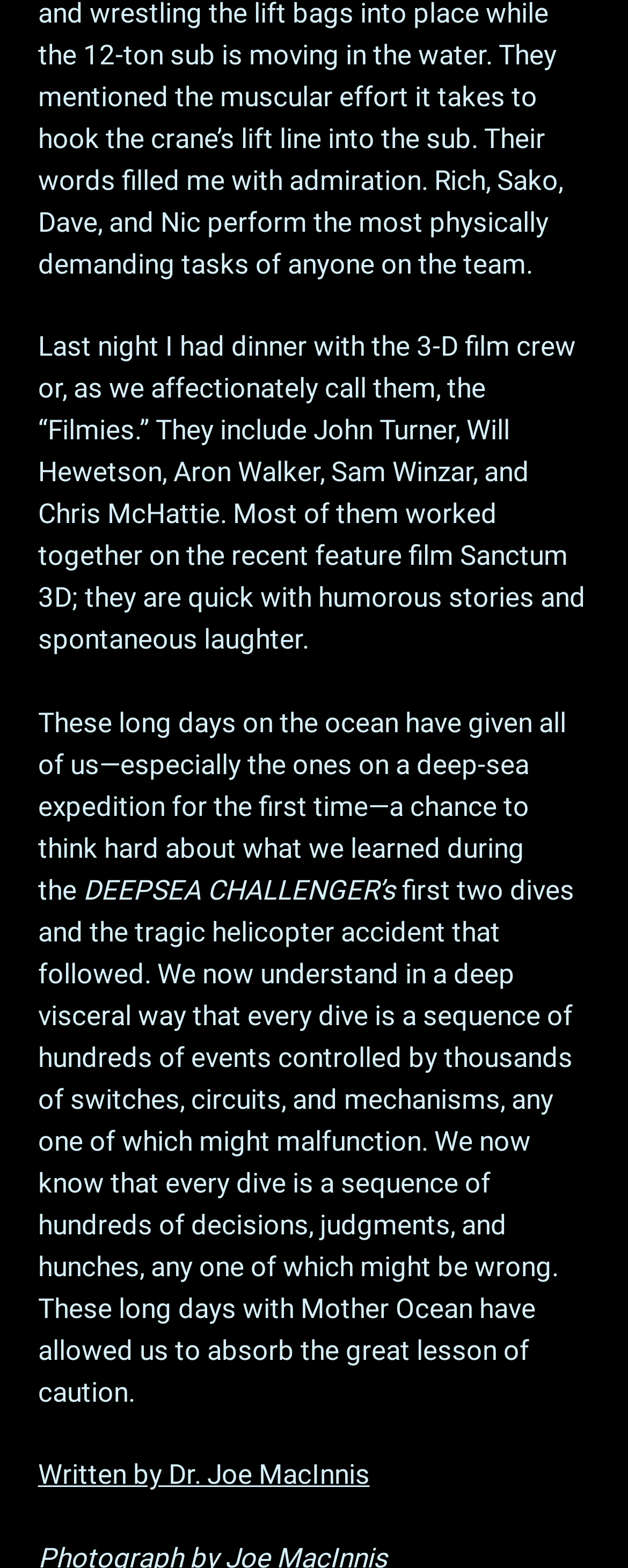Given the element description: "value="Send"", predict the bounding box coordinates of this UI element. The coordinates must be four float numbers between 0 and 1, given as [left, top, right, bottom].

None